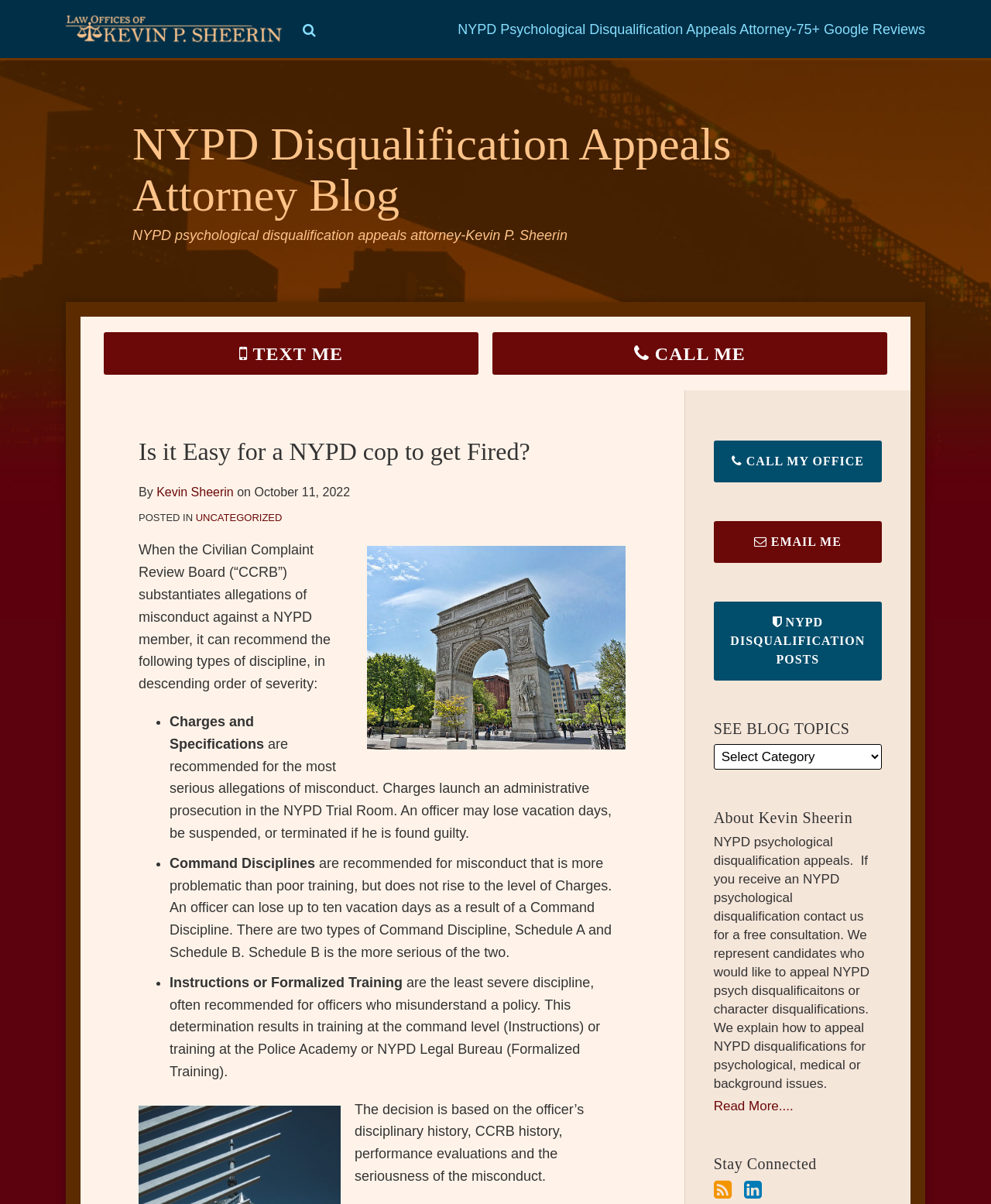Can you show the bounding box coordinates of the region to click on to complete the task described in the instruction: "Click the 'UNCATEGORIZED' link"?

[0.197, 0.425, 0.285, 0.435]